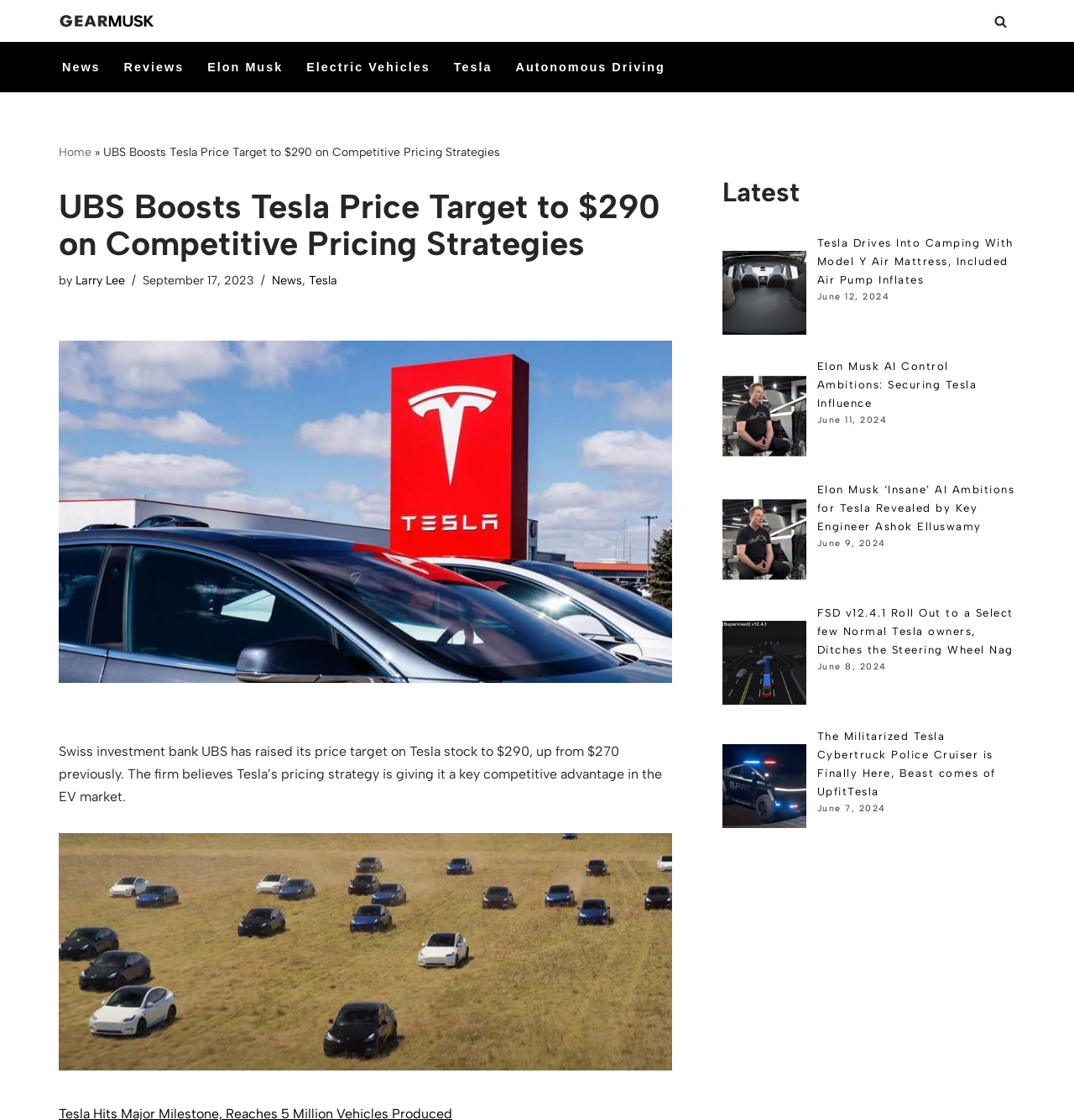What is the current price target of Tesla stock according to UBS? Observe the screenshot and provide a one-word or short phrase answer.

$290